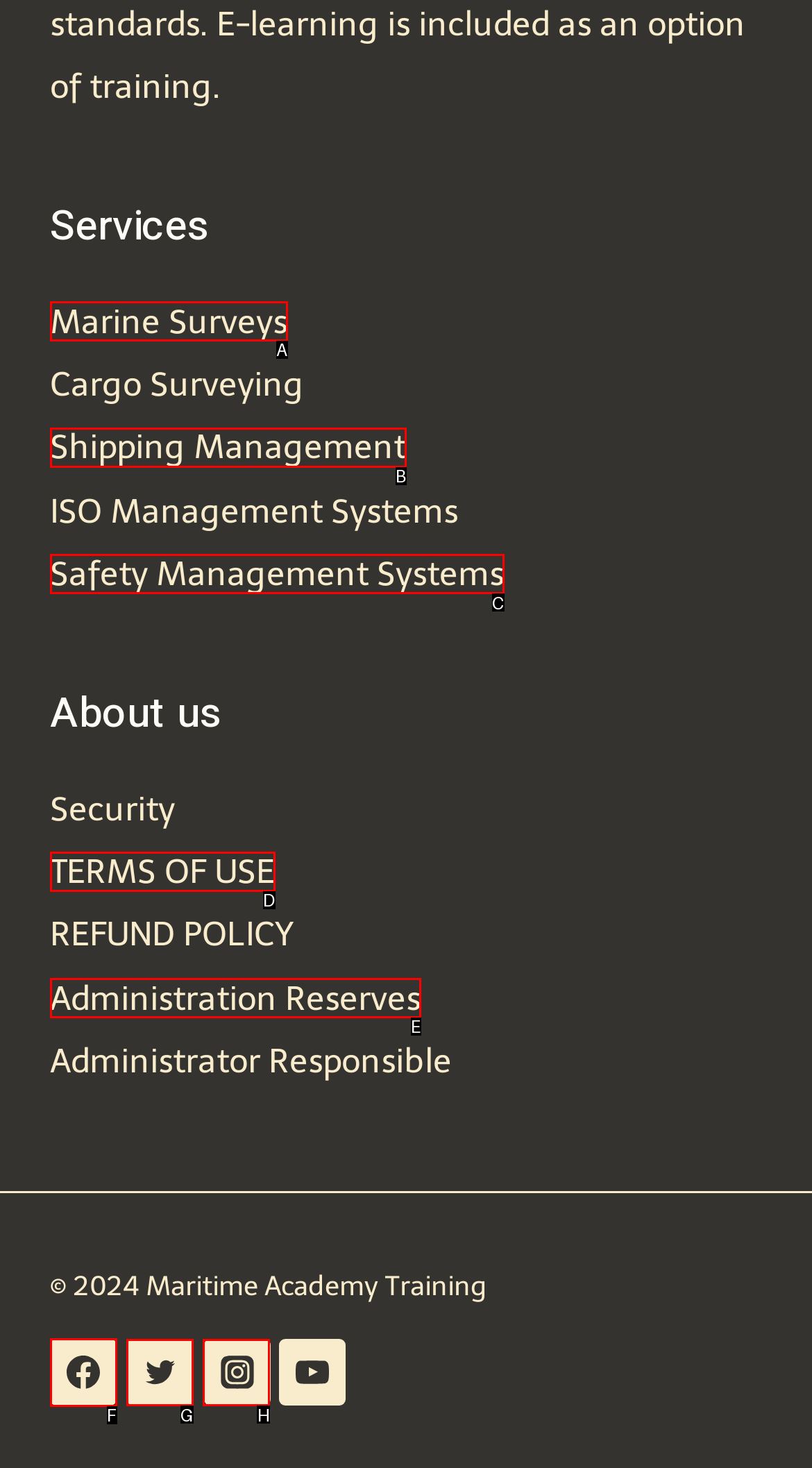Determine which HTML element should be clicked to carry out the following task: Visit Facebook Respond with the letter of the appropriate option.

F